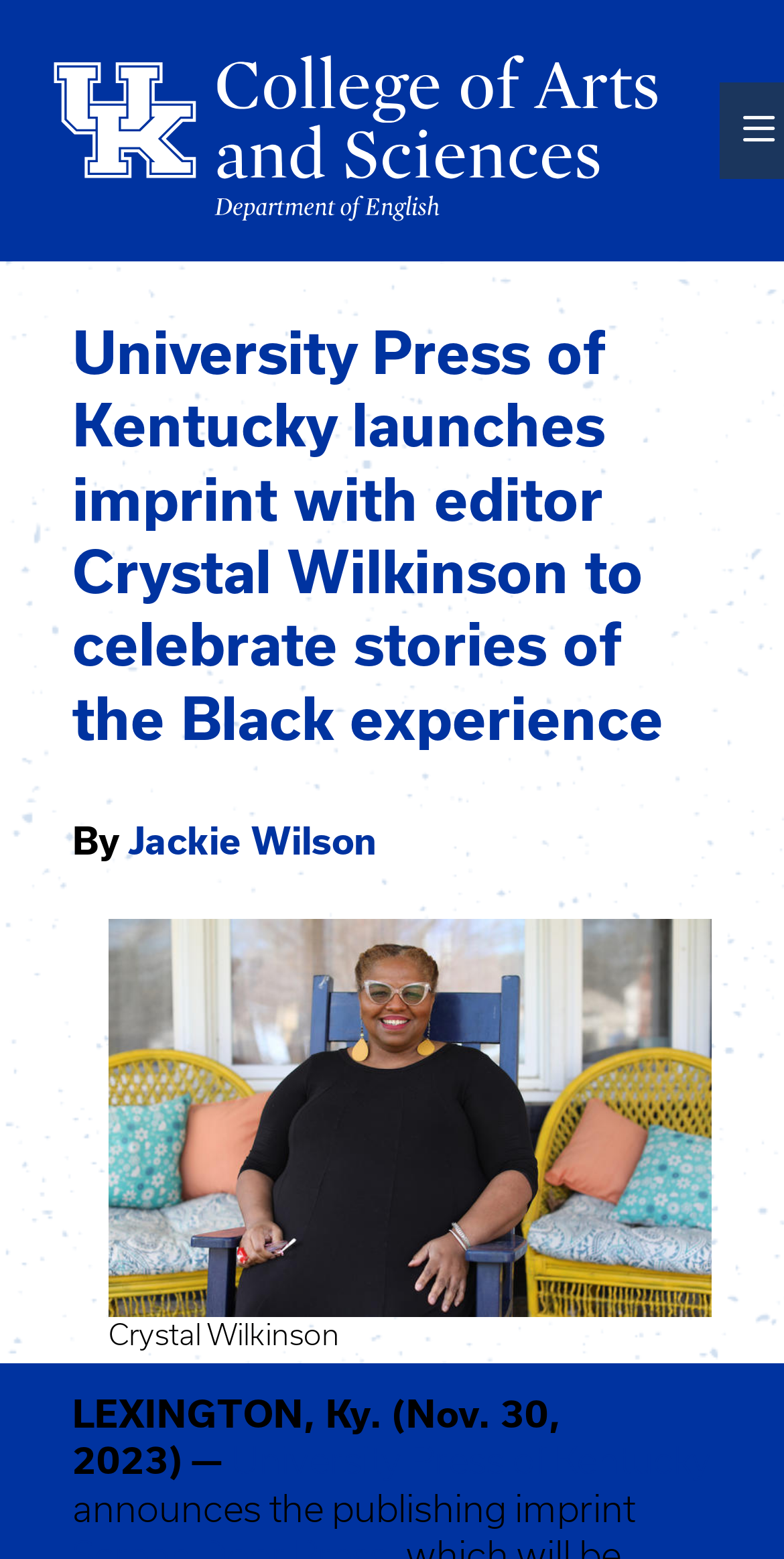What is the date mentioned in the article?
Please provide a comprehensive answer based on the contents of the image.

I found a static text element with the date 'LEXINGTON, Ky. (Nov. 30, 2023)' which is likely the date mentioned in the article.